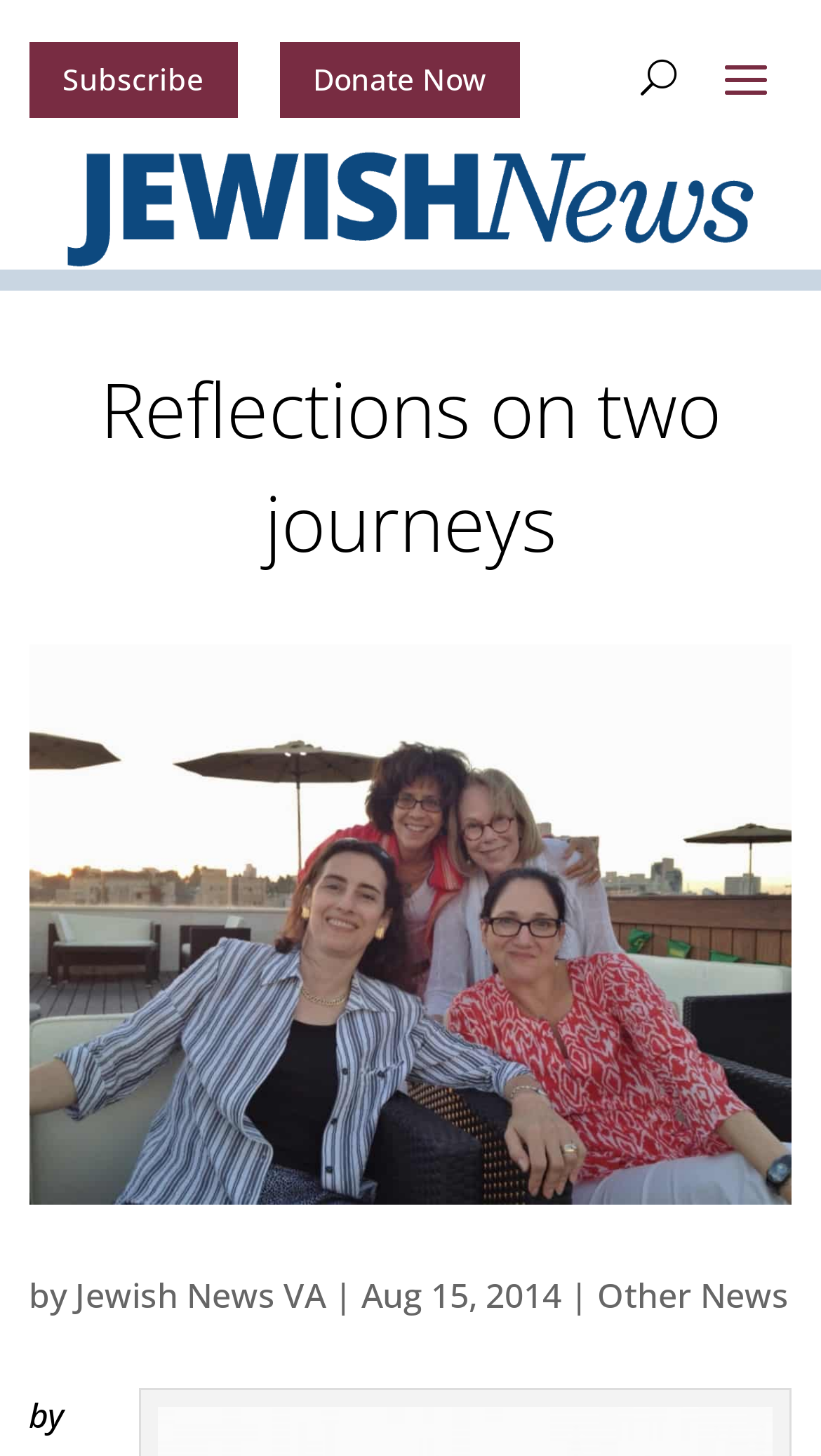Predict the bounding box of the UI element that fits this description: "Other News".

[0.727, 0.874, 0.961, 0.906]